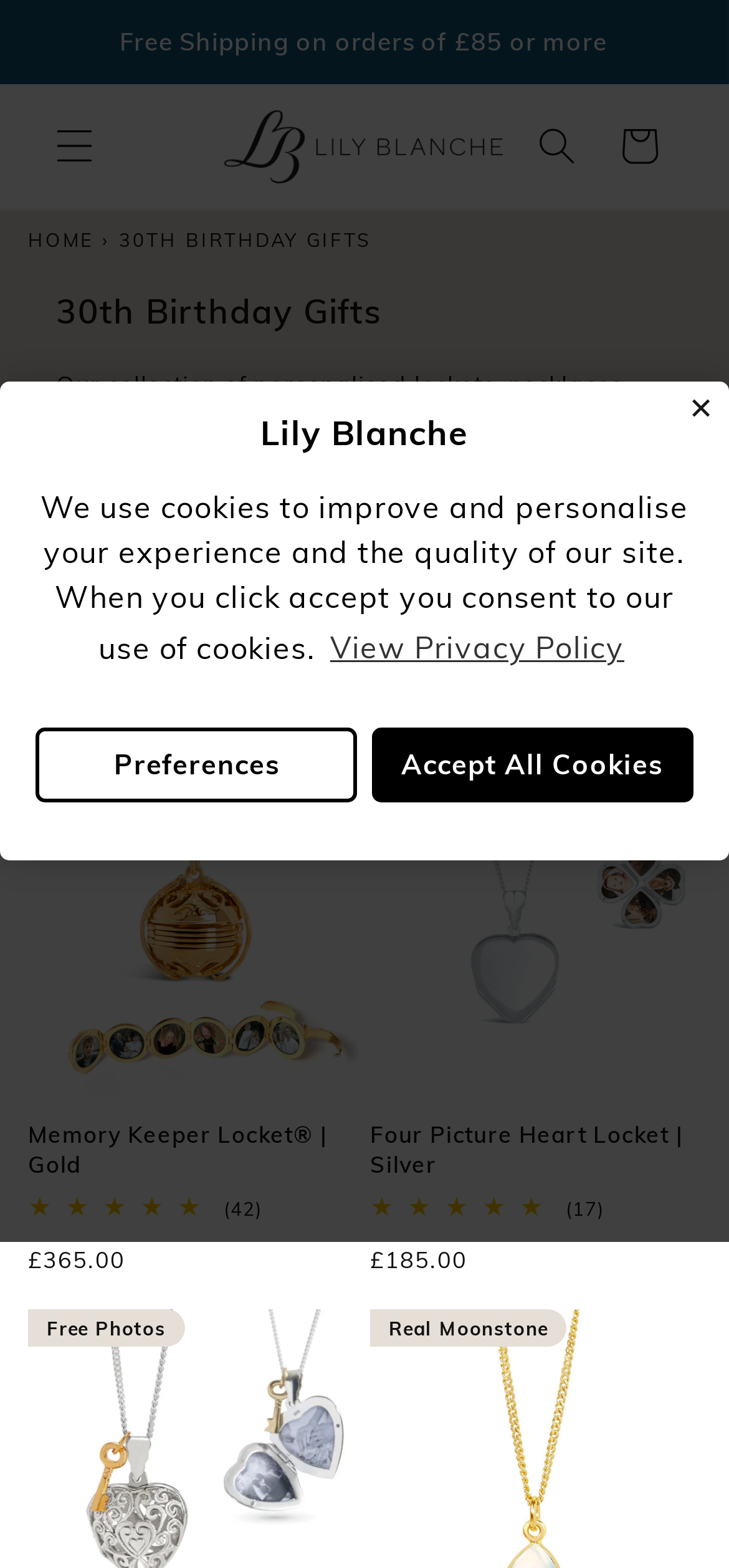Determine the bounding box coordinates of the area to click in order to meet this instruction: "View the cart".

[0.821, 0.067, 0.933, 0.12]